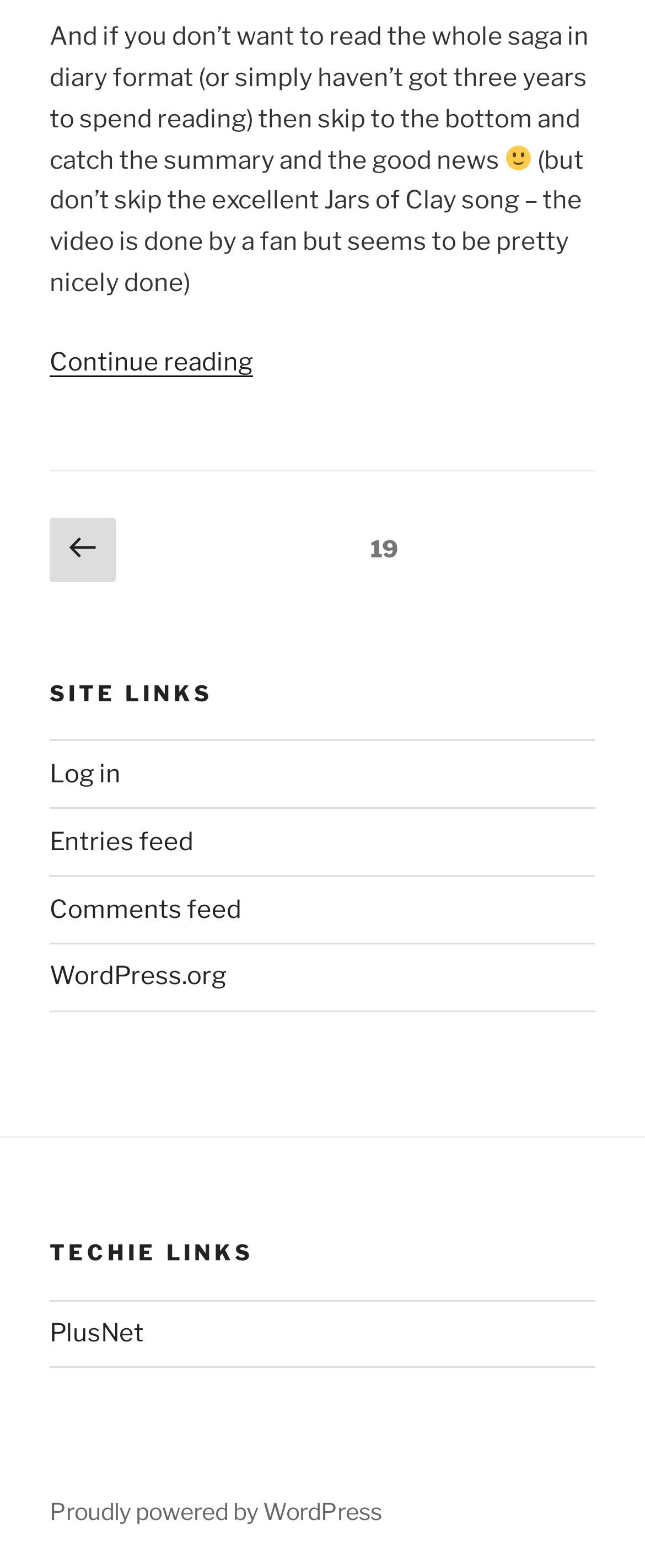Identify the coordinates of the bounding box for the element that must be clicked to accomplish the instruction: "Visit the WordPress.org site".

[0.077, 0.613, 0.351, 0.632]